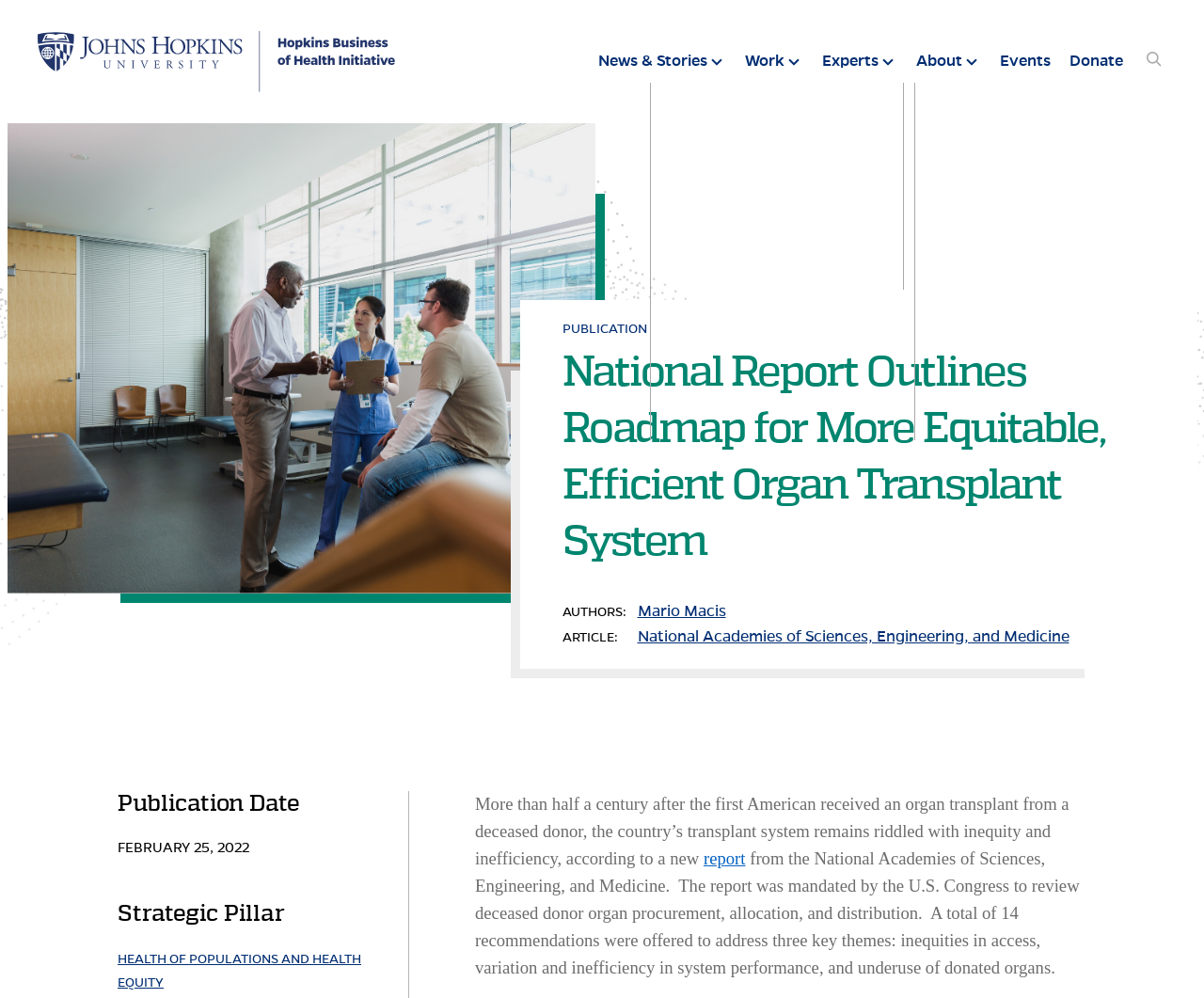What is the name of the organization?
From the screenshot, provide a brief answer in one word or phrase.

HBHI